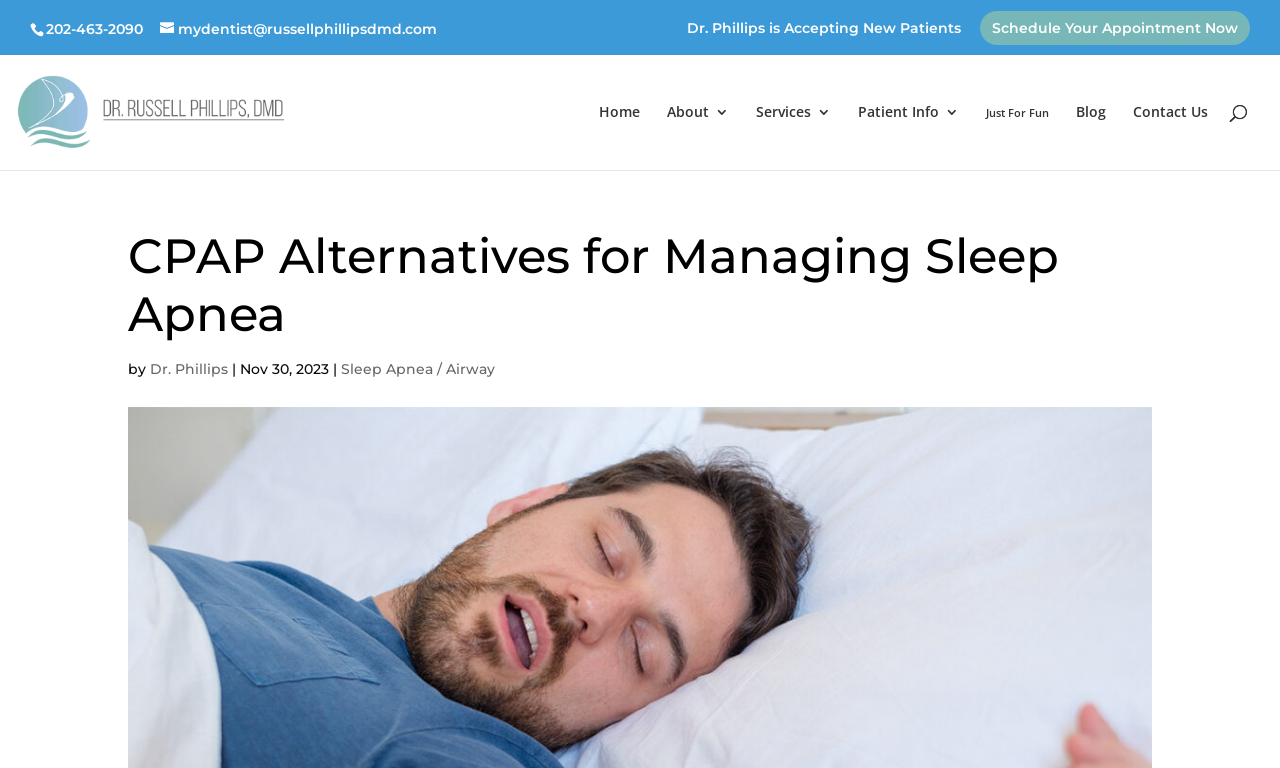Identify the coordinates of the bounding box for the element described below: "202-463-2090". Return the coordinates as four float numbers between 0 and 1: [left, top, right, bottom].

[0.036, 0.025, 0.112, 0.049]